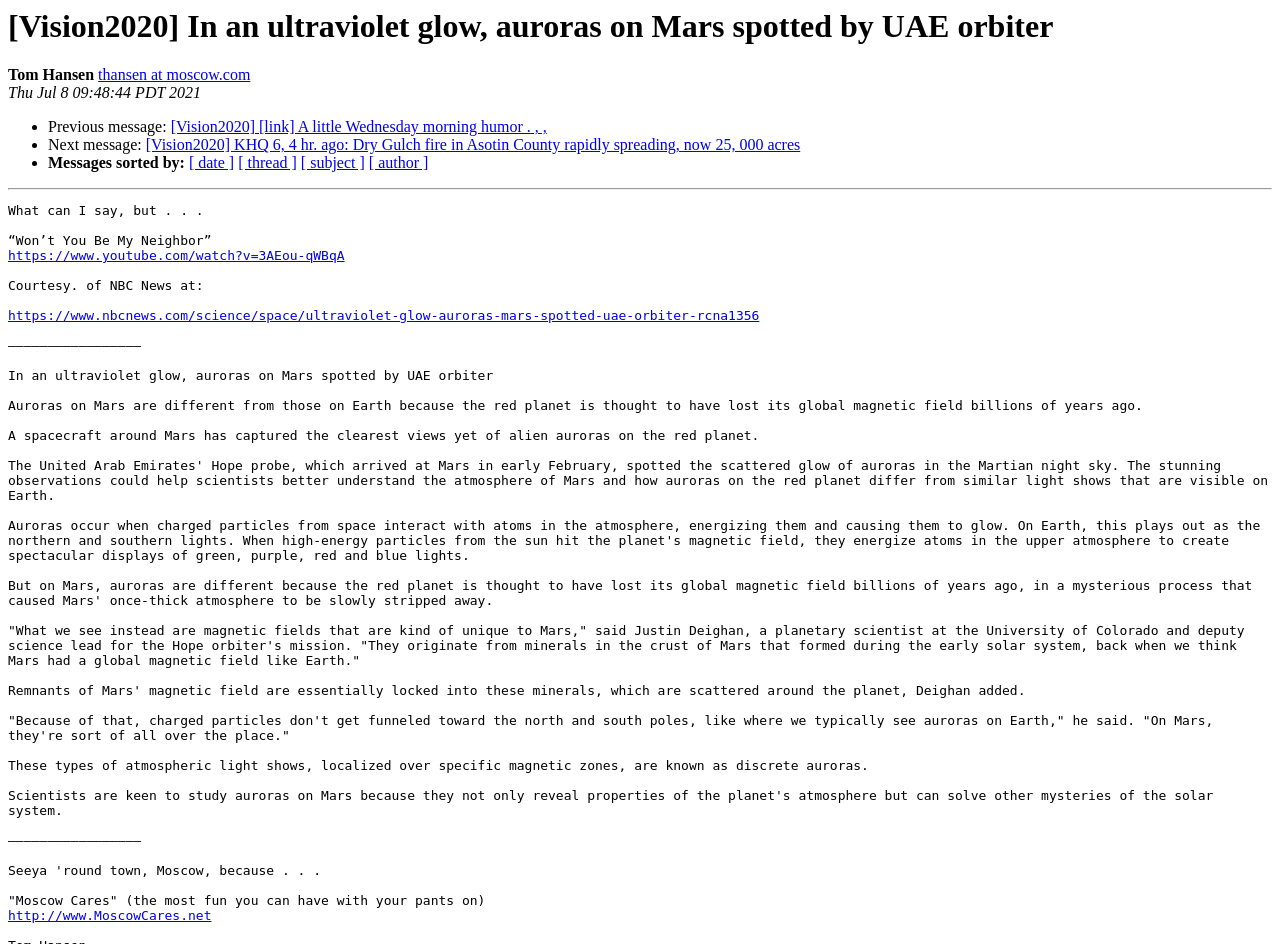Please reply to the following question with a single word or a short phrase:
Who is the author of the message?

Tom Hansen